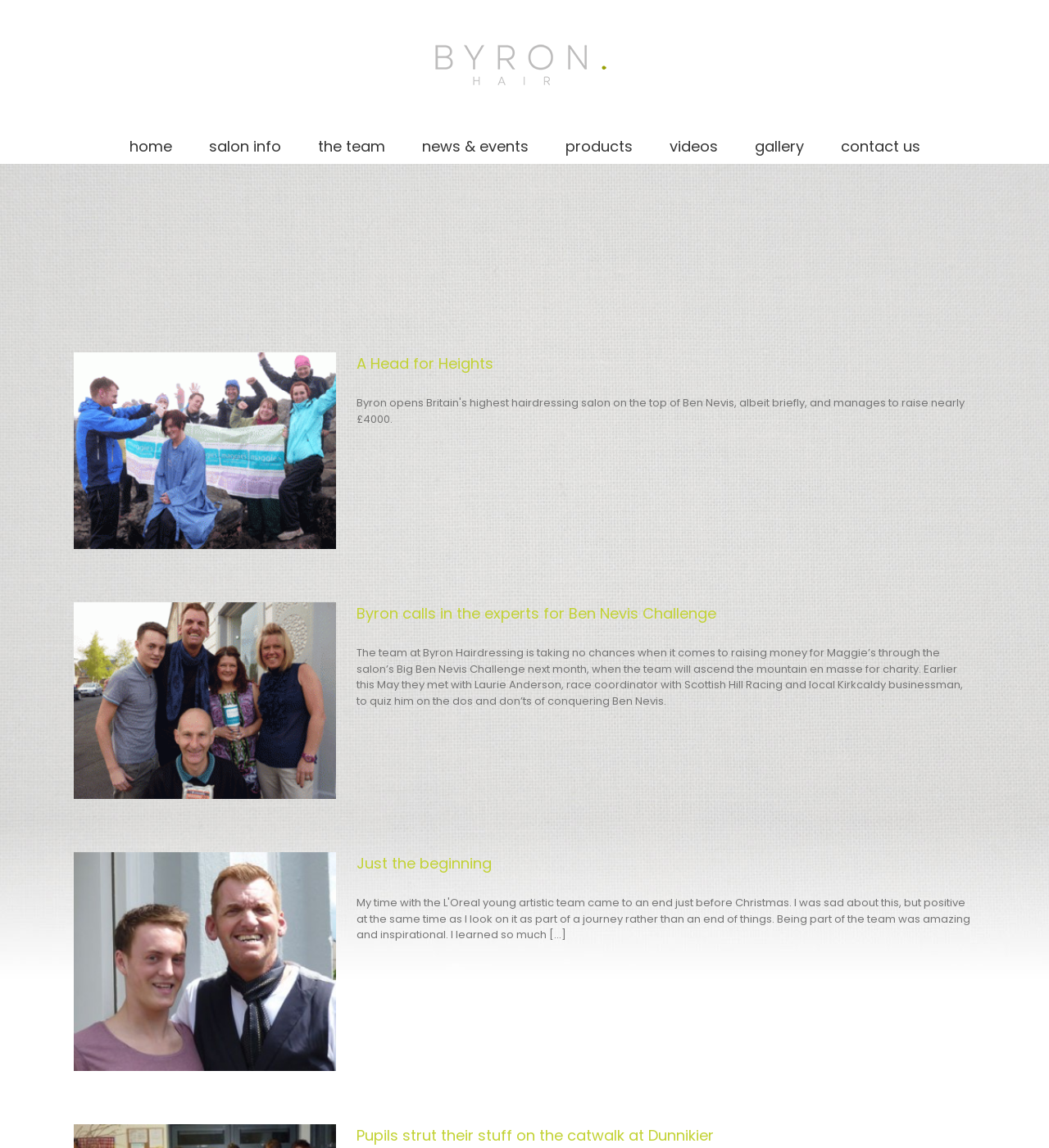How many menu items are in the main menu?
Look at the image and respond with a one-word or short phrase answer.

8